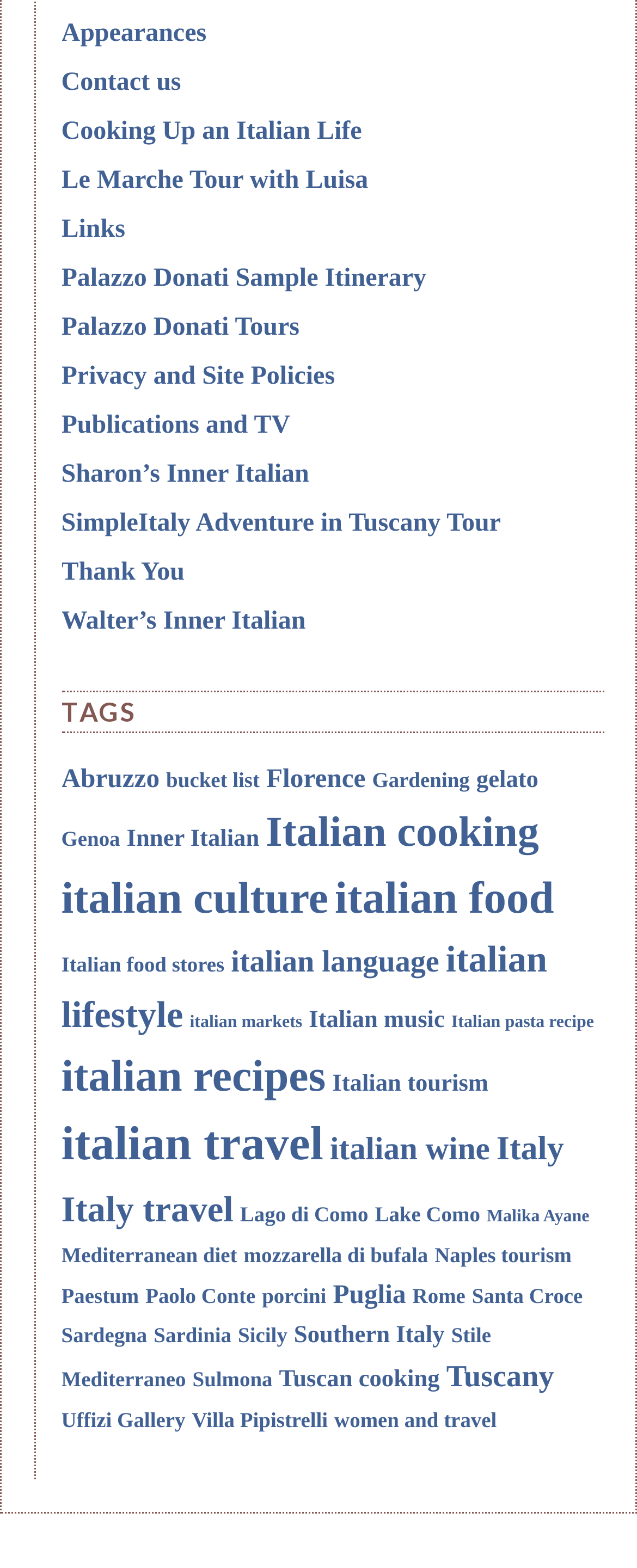Determine the bounding box coordinates of the UI element described below. Use the format (top-left x, top-left y, bottom-right x, bottom-right y) with floating point numbers between 0 and 1: Menu

None